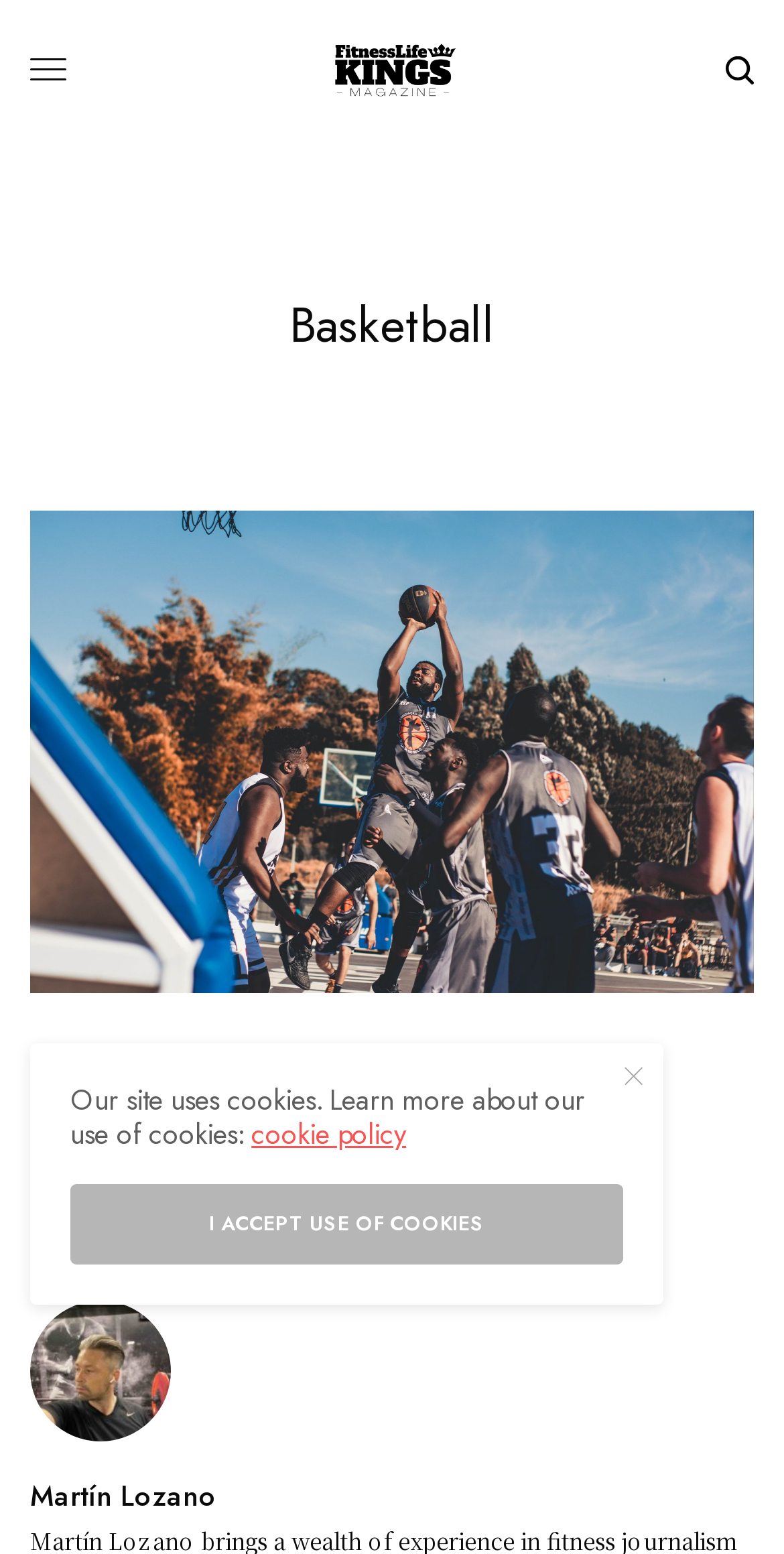Locate the UI element described by Basketball Outfit and provide its bounding box coordinates. Use the format (top-left x, top-left y, bottom-right x, bottom-right y) with all values as floating point numbers between 0 and 1.

[0.038, 0.705, 0.962, 0.736]